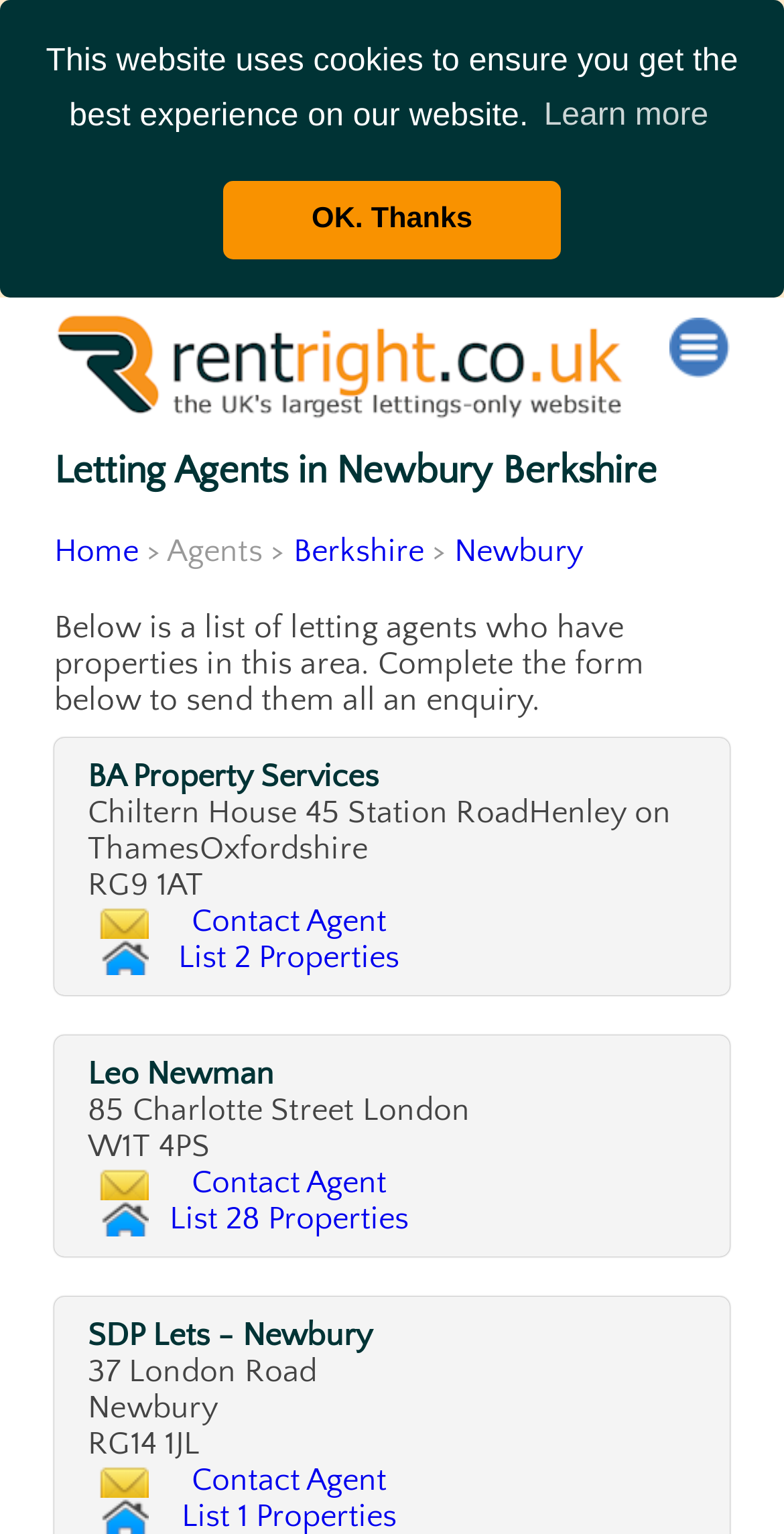Identify the bounding box coordinates for the UI element described by the following text: "alt="Mobile Menu" title="Mobile Menu"". Provide the coordinates as four float numbers between 0 and 1, in the format [left, top, right, bottom].

[0.854, 0.207, 0.931, 0.246]